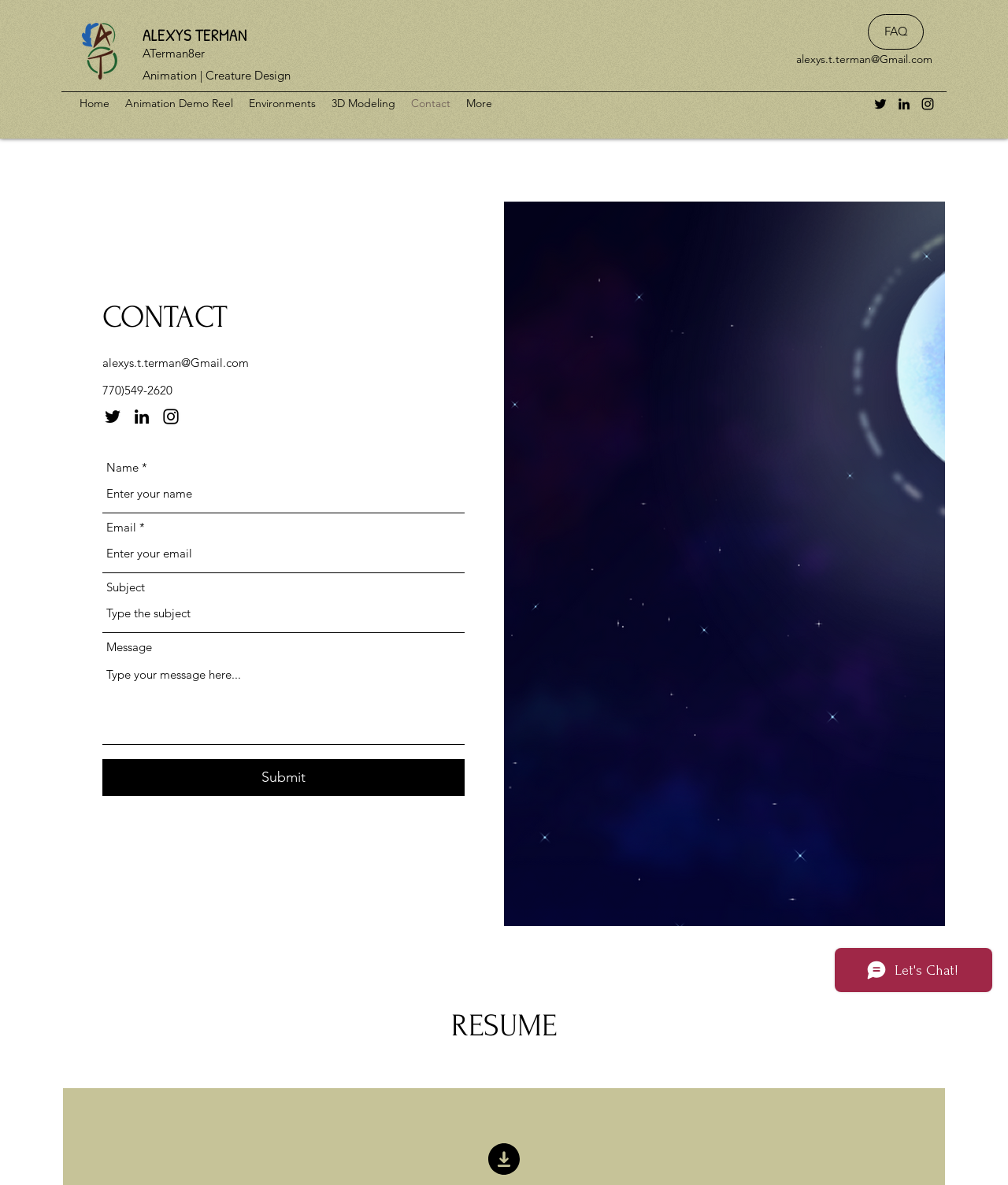Please specify the bounding box coordinates of the element that should be clicked to execute the given instruction: 'Click the Home link in the site navigation'. Ensure the coordinates are four float numbers between 0 and 1, expressed as [left, top, right, bottom].

[0.071, 0.077, 0.116, 0.097]